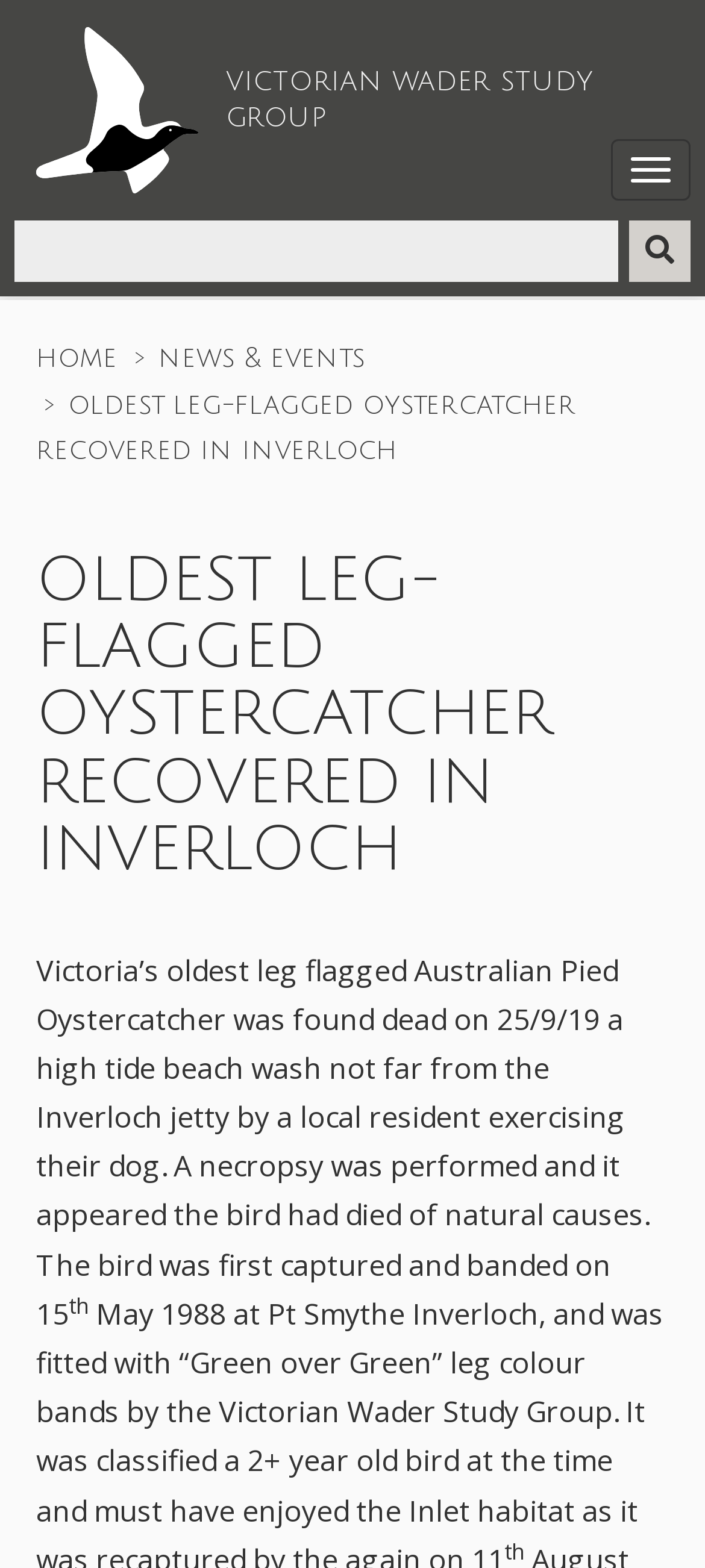Examine the image carefully and respond to the question with a detailed answer: 
What is the purpose of the button with a search icon?

I found the answer by looking at the button with a search icon, which is usually used for searching purposes.